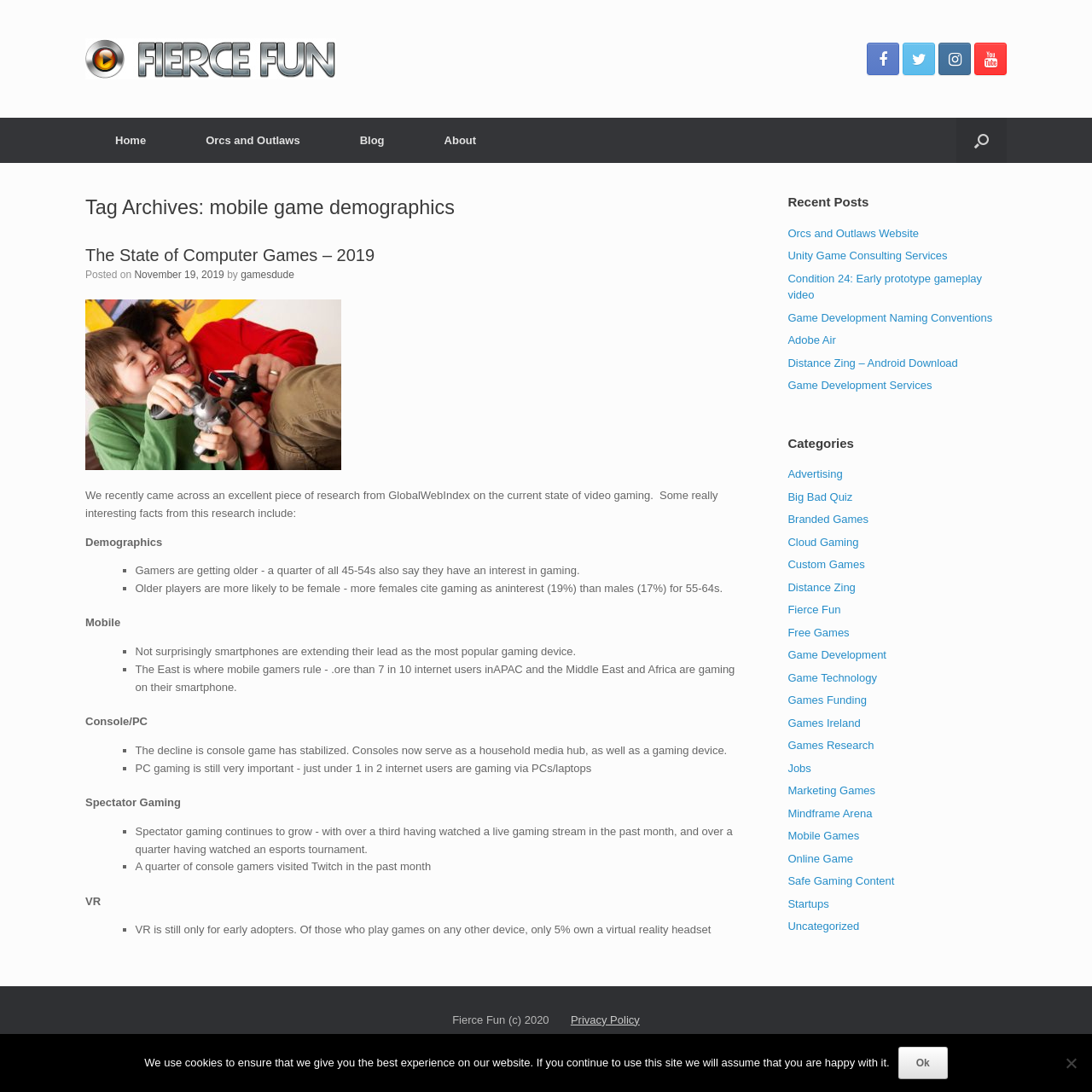Please indicate the bounding box coordinates of the element's region to be clicked to achieve the instruction: "Click the Fierce Fun Logo". Provide the coordinates as four float numbers between 0 and 1, i.e., [left, top, right, bottom].

[0.078, 0.035, 0.308, 0.073]